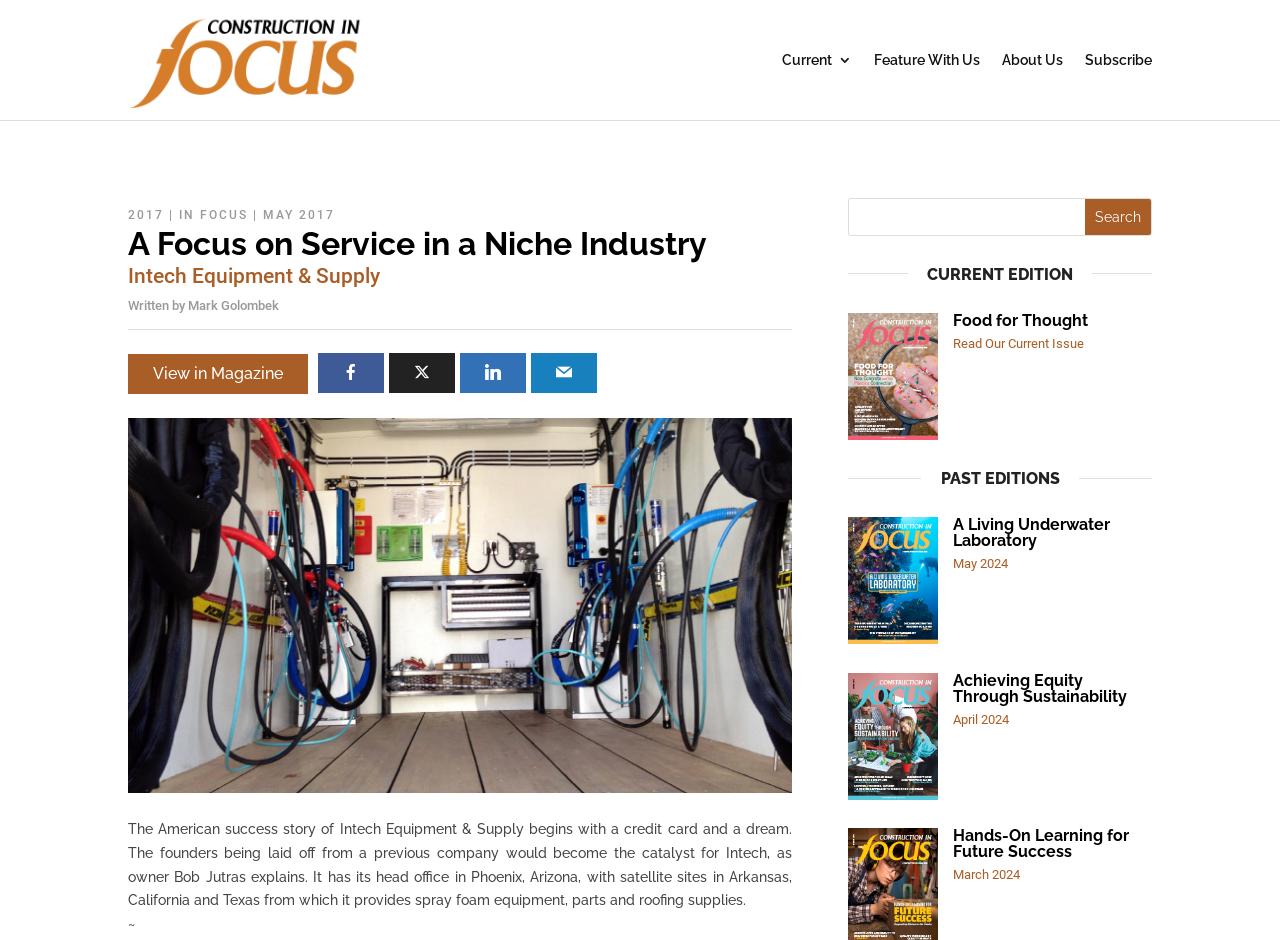Highlight the bounding box coordinates of the region I should click on to meet the following instruction: "Search for something".

[0.663, 0.211, 0.899, 0.25]